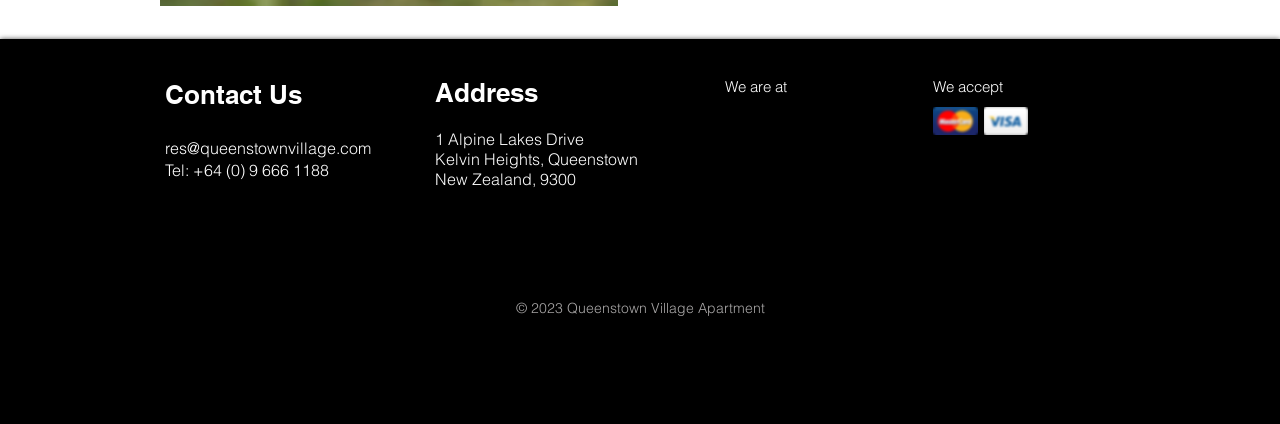Observe the image and answer the following question in detail: What is the copyright year of the website?

The copyright year can be found at the bottom of the webpage, in a StaticText element, which specifies the copyright information as '© 2023 Queenstown Village Apartment'.